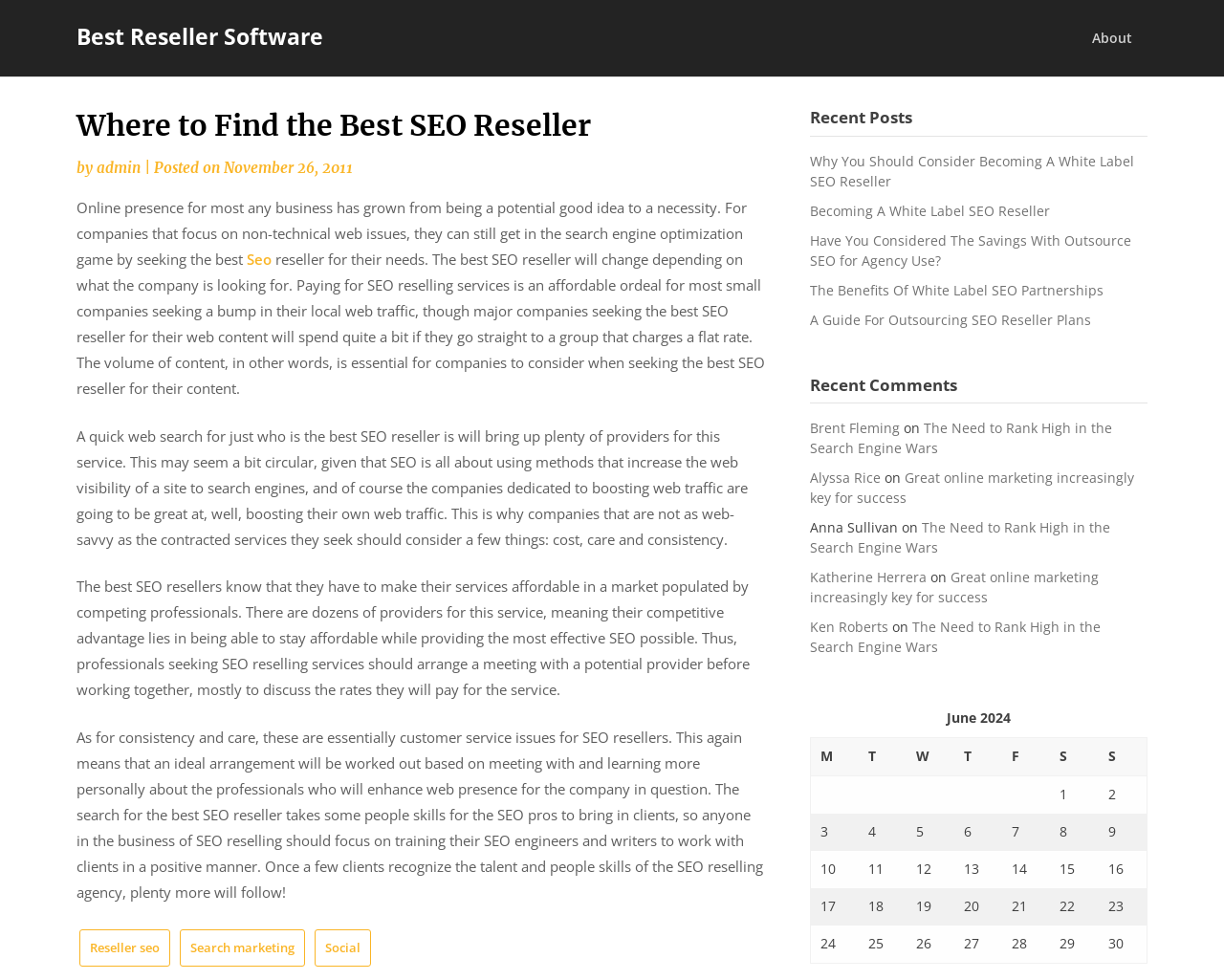Identify the bounding box coordinates of the element to click to follow this instruction: 'View the 'Recent Posts''. Ensure the coordinates are four float values between 0 and 1, provided as [left, top, right, bottom].

[0.661, 0.108, 0.937, 0.139]